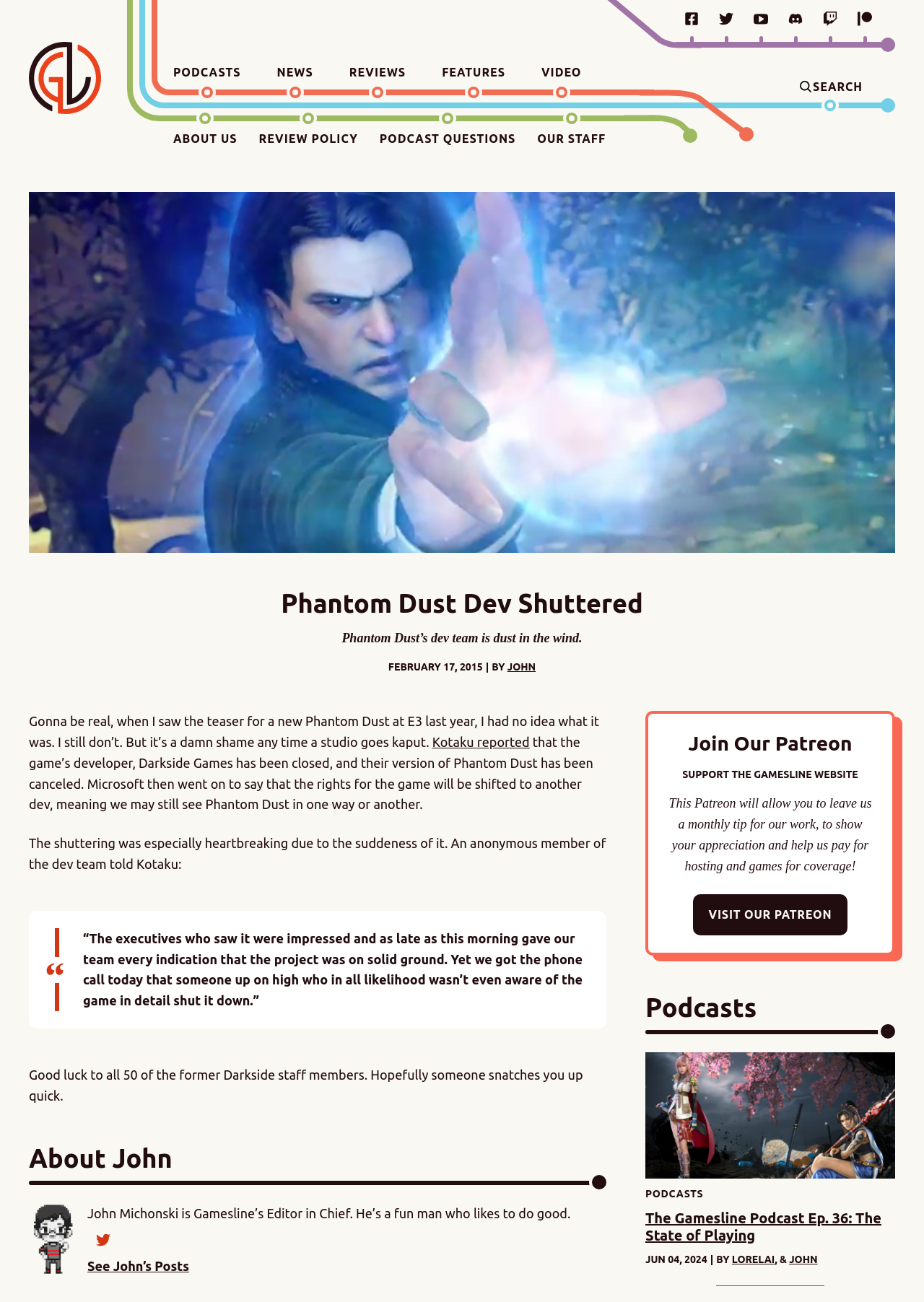Please pinpoint the bounding box coordinates for the region I should click to adhere to this instruction: "Visit Facebook".

[0.731, 0.002, 0.766, 0.027]